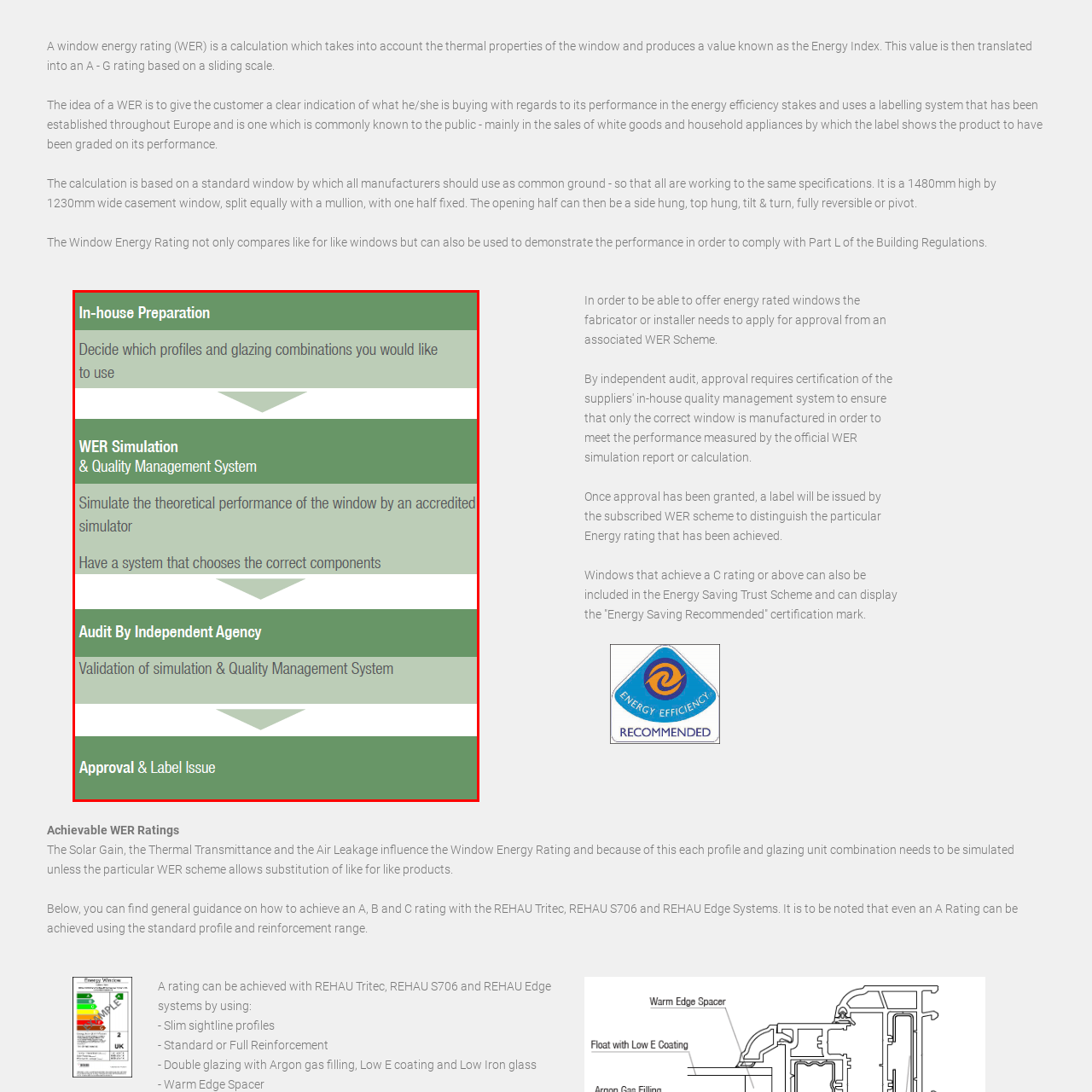Deliver a detailed account of the image that lies within the red box.

The image presents a structured flowchart detailing the process for achieving a Window Energy Rating (WER) certification. It is divided into three main sections:

1. **In-house Preparation**: This initial step involves deciding on the specific profiles and glazing combinations to be used, setting the groundwork for energy performance evaluation.

2. **WER Simulation & Quality Management System**: This phase emphasizes the importance of simulating the theoretical performance of the chosen window configurations using an accredited simulator, and establishing a system that identifies the correct components necessary for optimal energy efficiency.

3. **Audit By Independent Agency**: The final step entails an independent audit to validate both the simulation and the quality management system, leading to the eventual approval and issuance of a label that confirms the window's energy performance.

The flowchart is designed for clarity, using shades of green to convey a sense of organization and logical progression through the various stages of the certification process.